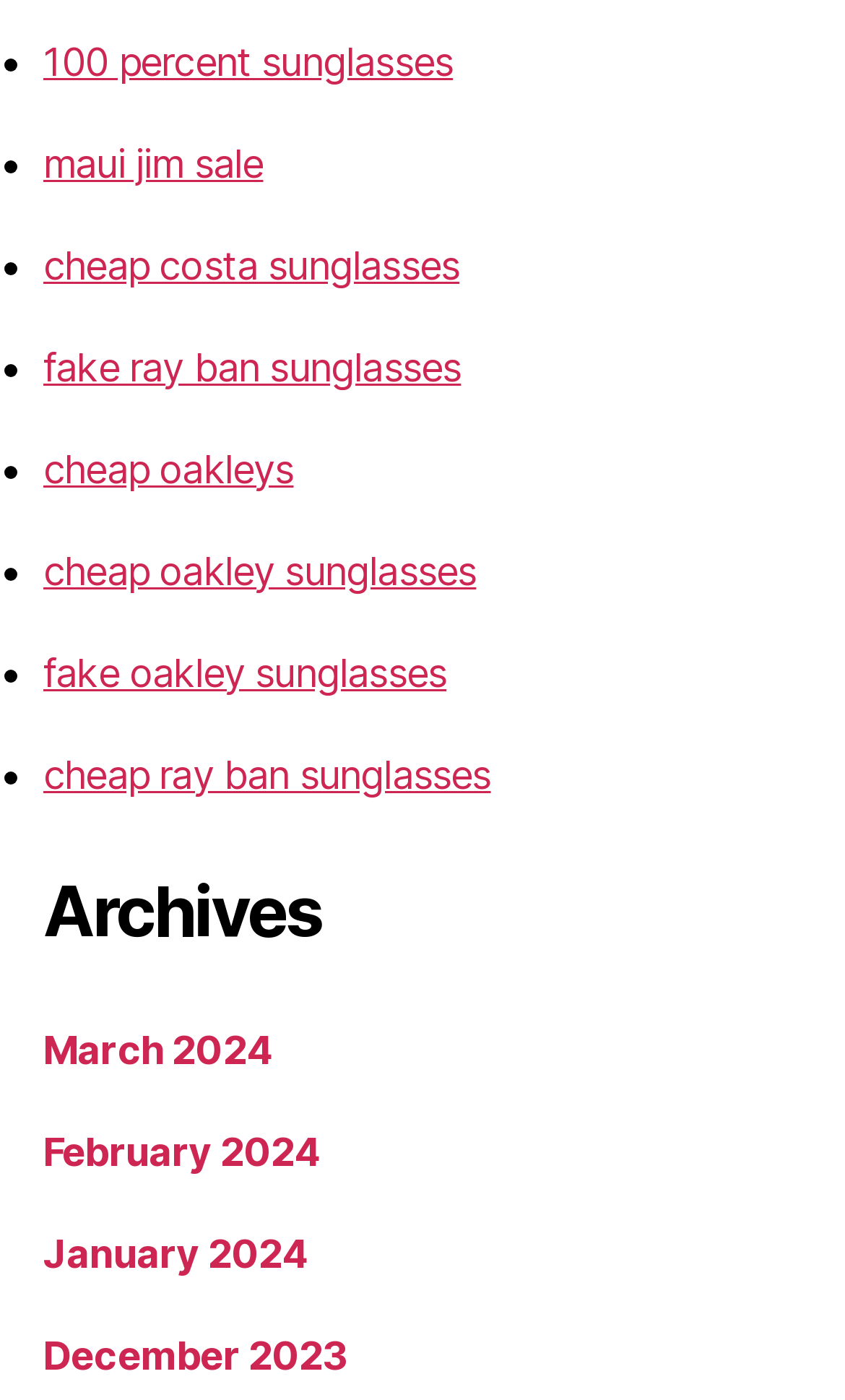How many archive months are there in 2024?
Your answer should be a single word or phrase derived from the screenshot.

3